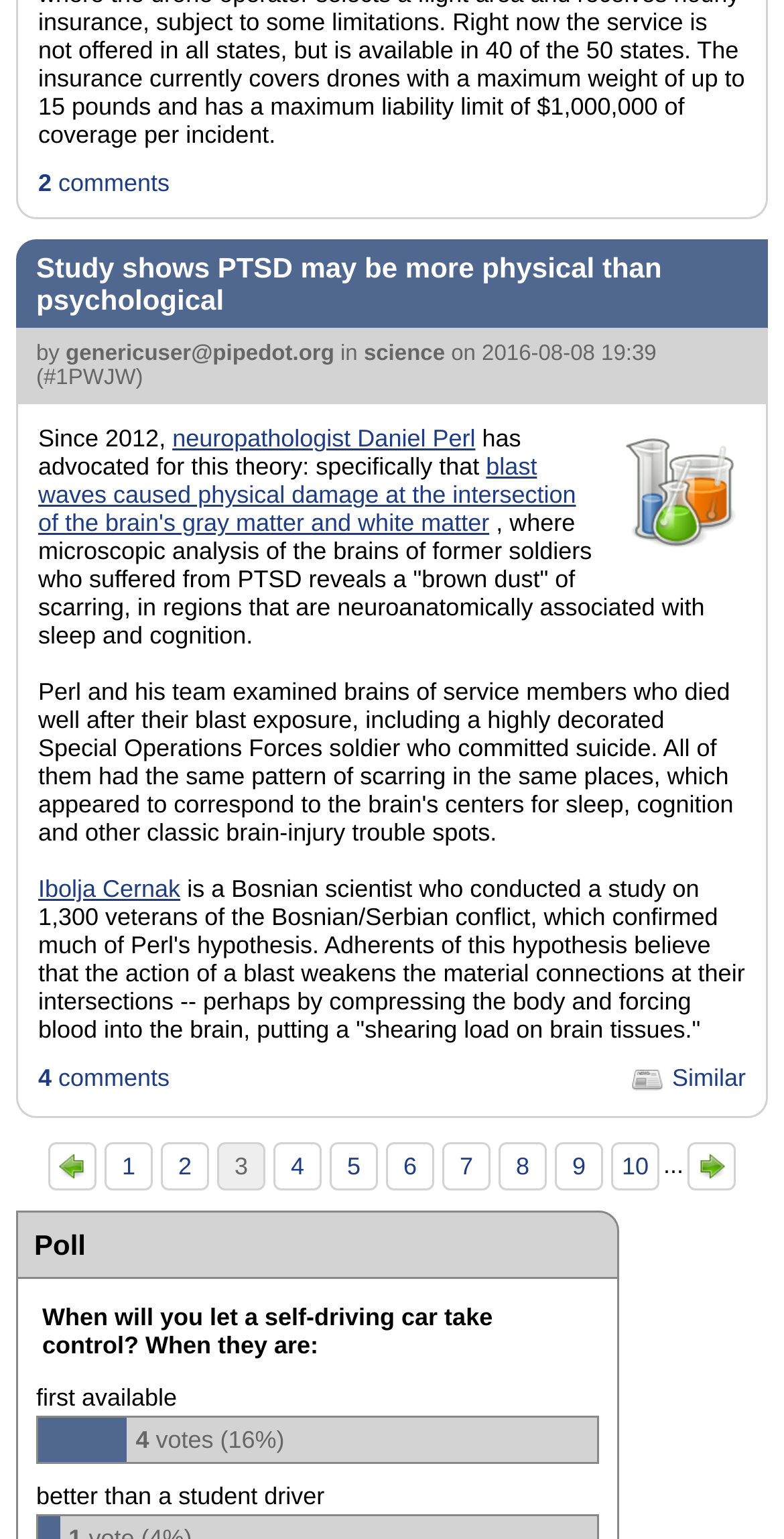Identify the bounding box coordinates for the element you need to click to achieve the following task: "participate in the poll". Provide the bounding box coordinates as four float numbers between 0 and 1, in the form [left, top, right, bottom].

[0.044, 0.841, 0.767, 0.889]